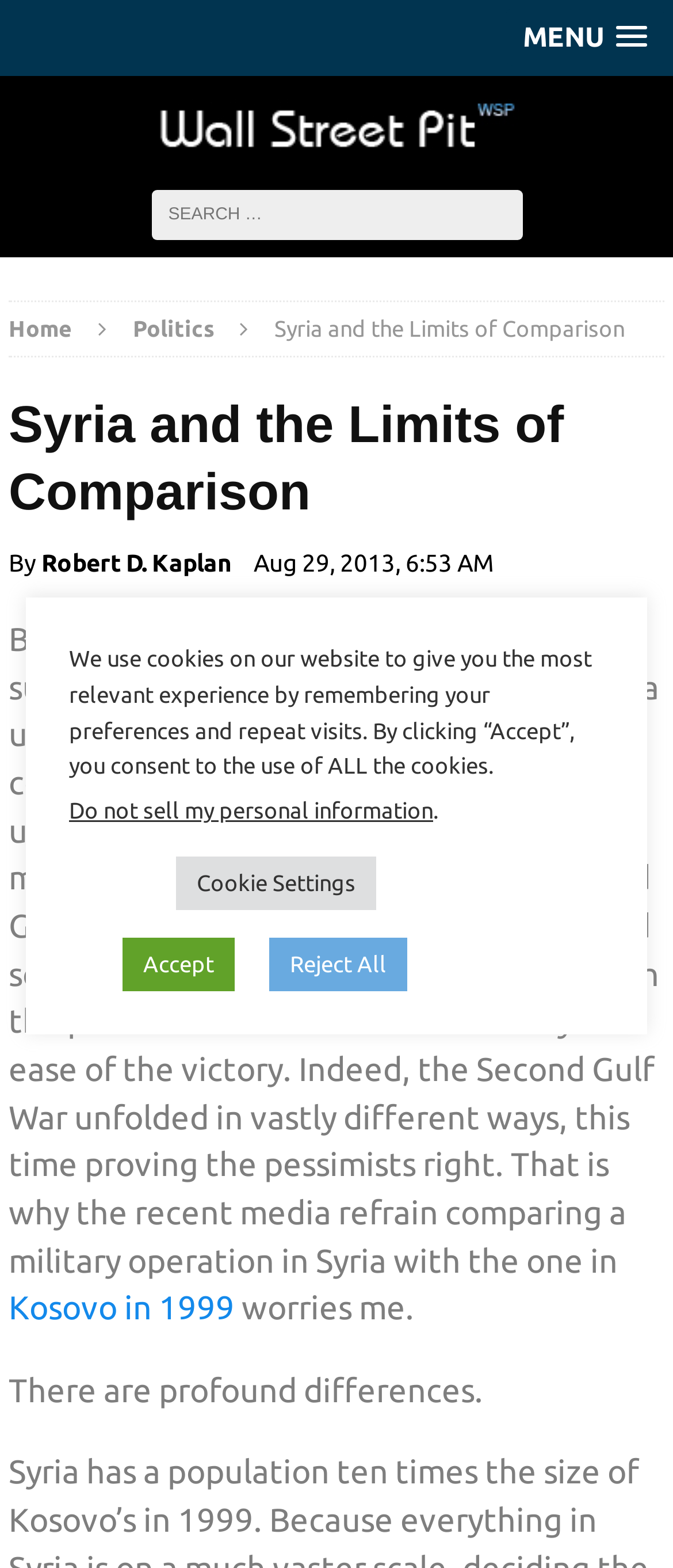Please provide a comprehensive response to the question based on the details in the image: What is the comparison being made in this article?

I found the comparison by reading the text, which mentions 'a military operation in Syria' and 'Kosovo in 1999'.